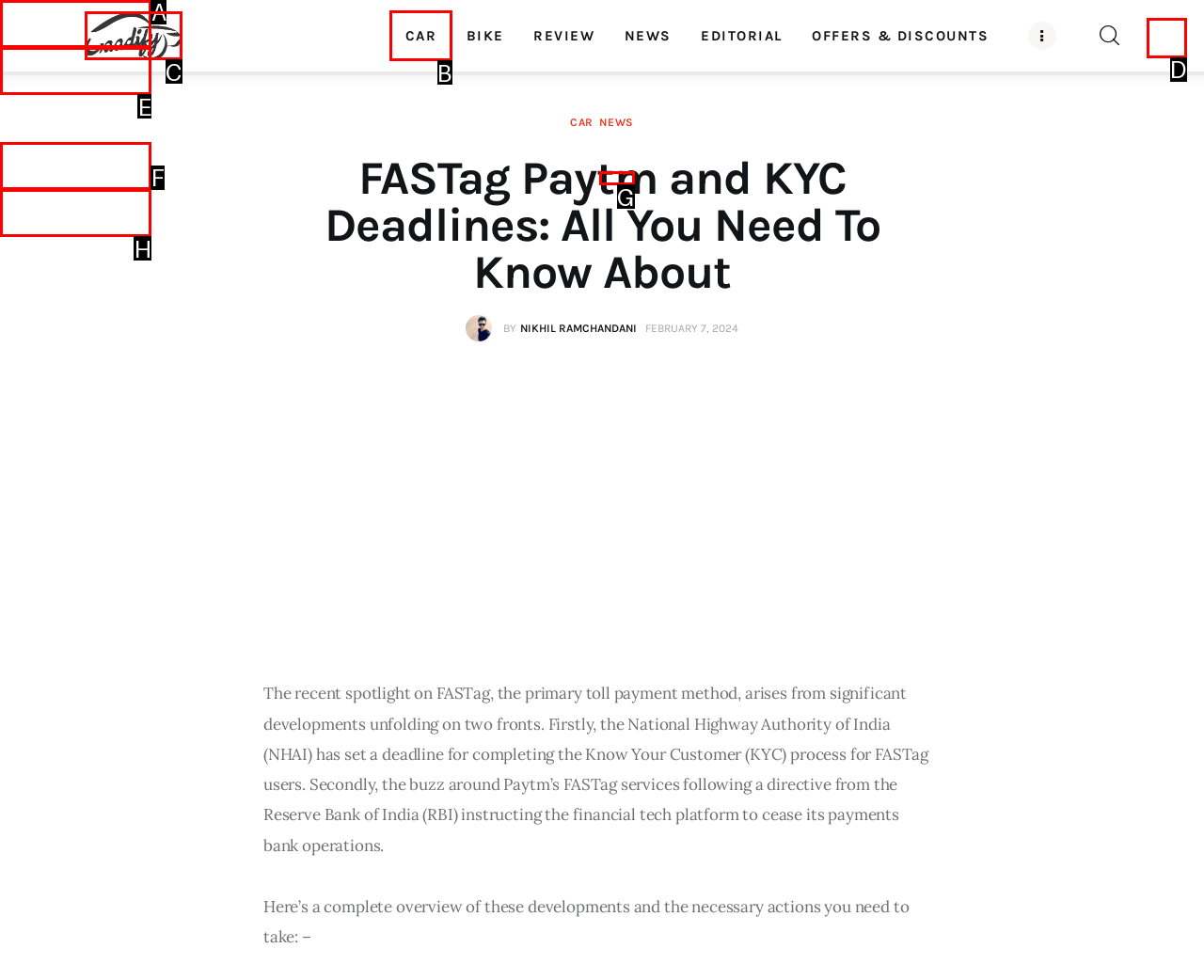Please indicate which option's letter corresponds to the task: Click on the CAR link by examining the highlighted elements in the screenshot.

B